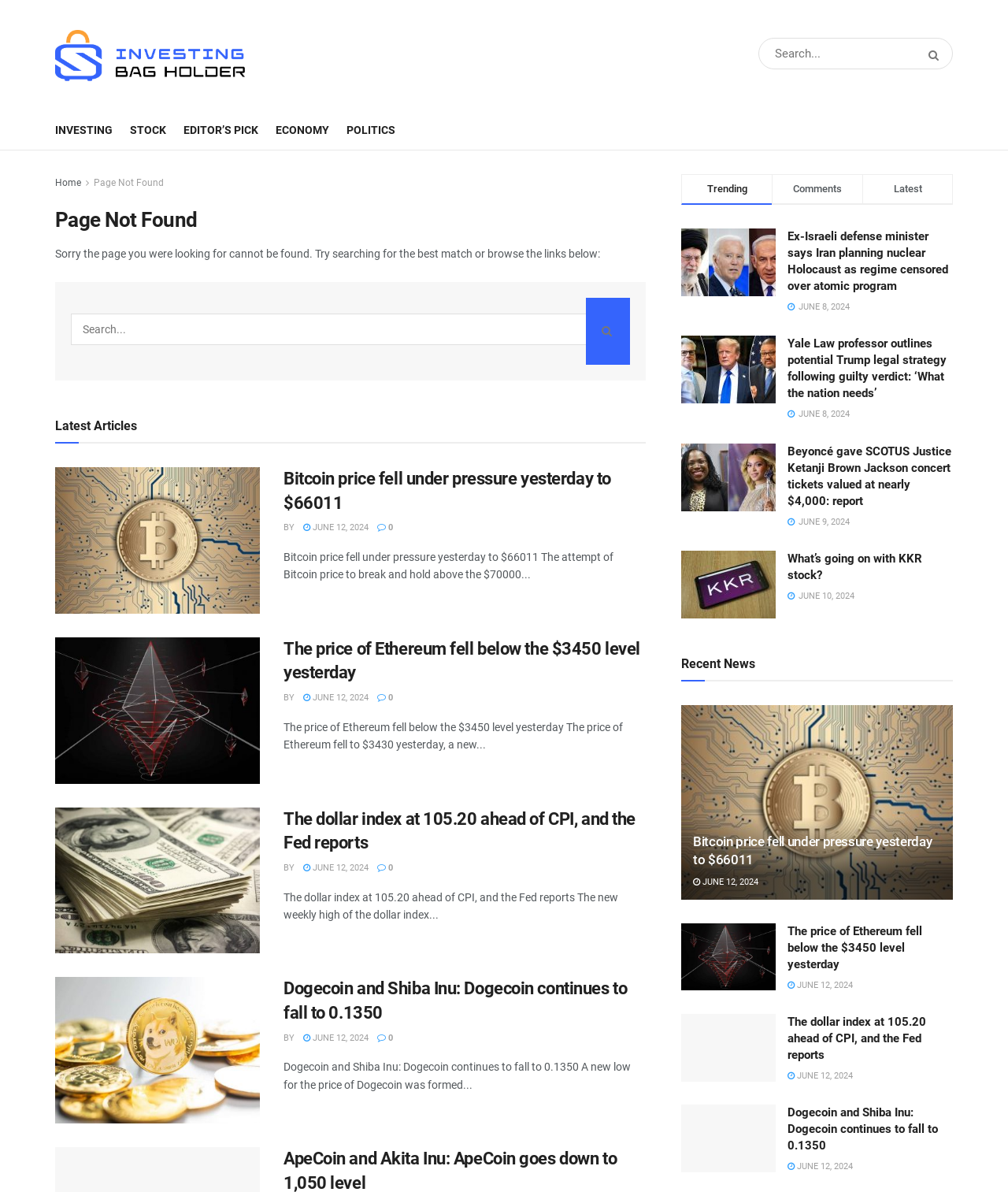Produce a meticulous description of the webpage.

The webpage is titled "Investing Bag Holder - Investing and Stock News" and appears to be a news website focused on investing and stock market news. At the top of the page, there is a search bar with a search button next to it. Below the search bar, there are several links to different categories, including "INVESTING", "STOCK", "EDITOR'S PICK", "ECONOMY", and "POLITICS".

The main content of the page is divided into two sections. The first section is titled "Latest Articles" and features four articles with images, headings, and summaries. Each article has a link to read more, and the summaries provide a brief overview of the article's content. The articles appear to be related to cryptocurrency and stock market news.

The second section is titled "Recent News" and features several more articles with images, headings, and summaries. These articles also have links to read more, and the summaries provide a brief overview of the article's content. The articles in this section appear to be a mix of news stories related to politics, economy, and investing.

There are also several links to other pages on the website, including "Home" and "Page Not Found", which suggests that the user may have landed on this page by mistake. Additionally, there are links to trending topics, comments, and latest news at the top of the page.

Overall, the webpage appears to be a news website focused on providing investing and stock market news to its users.